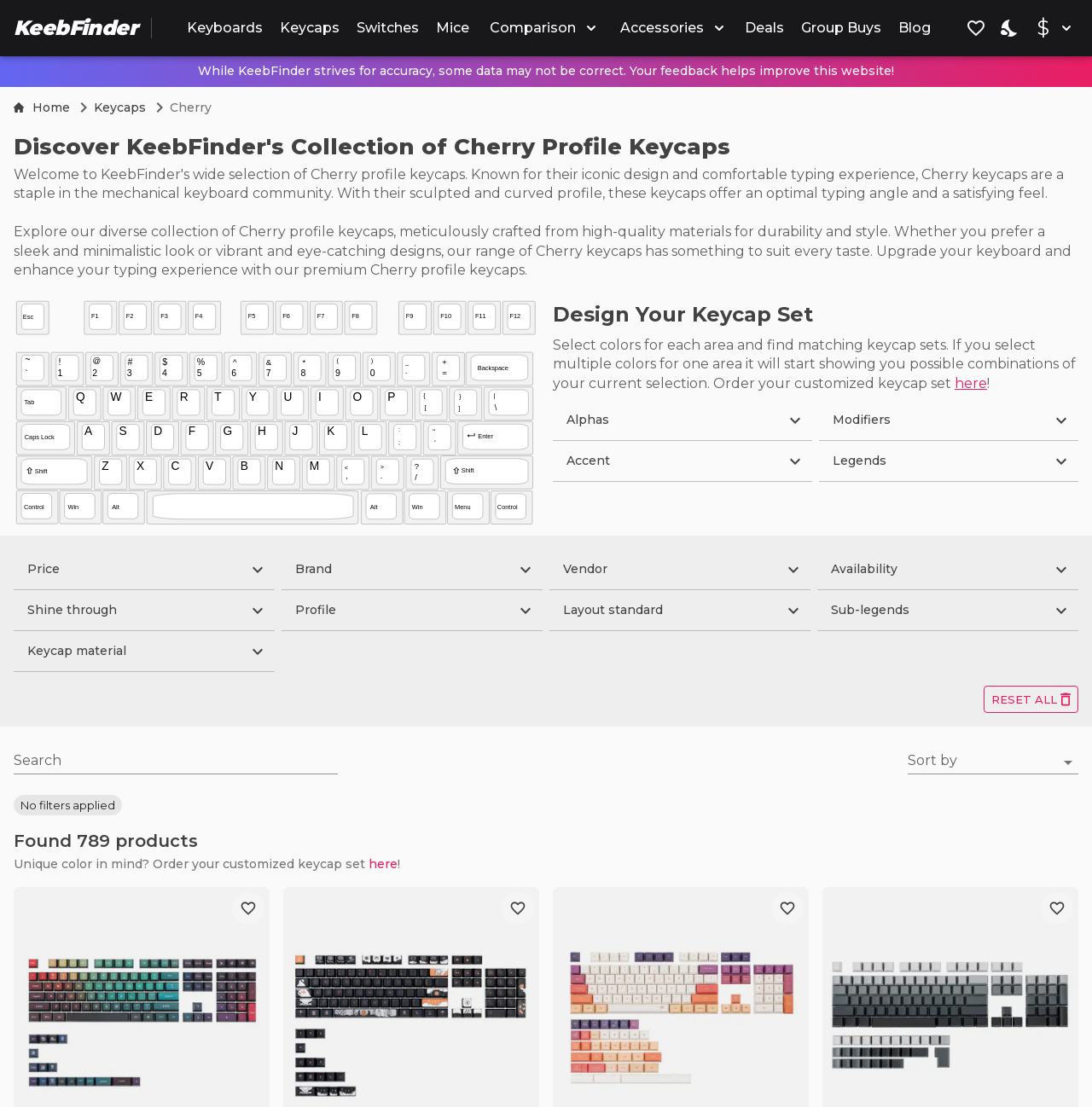Can you specify the bounding box coordinates of the area that needs to be clicked to fulfill the following instruction: "Toggle the 'Dark mode'"?

[0.909, 0.01, 0.941, 0.041]